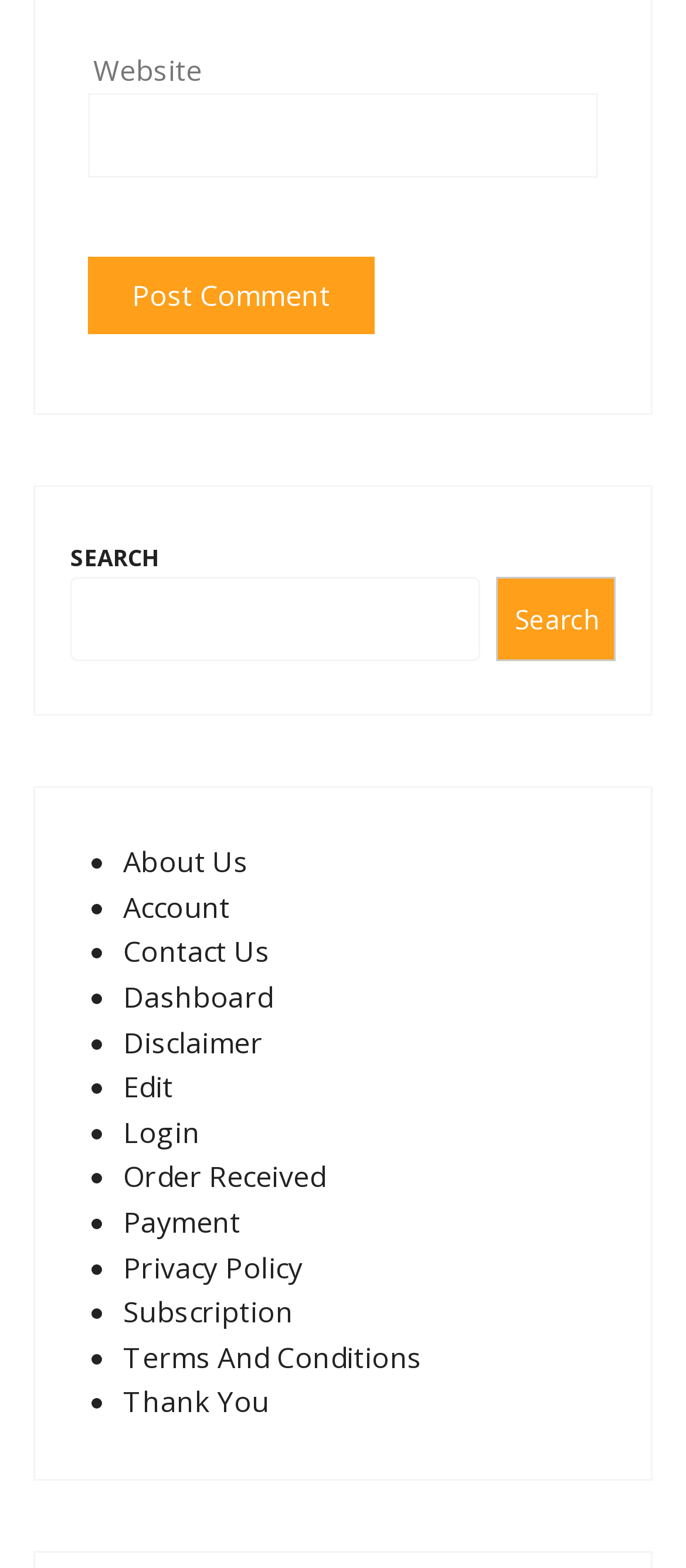Please answer the following question using a single word or phrase: 
How many links are available in the webpage?

15